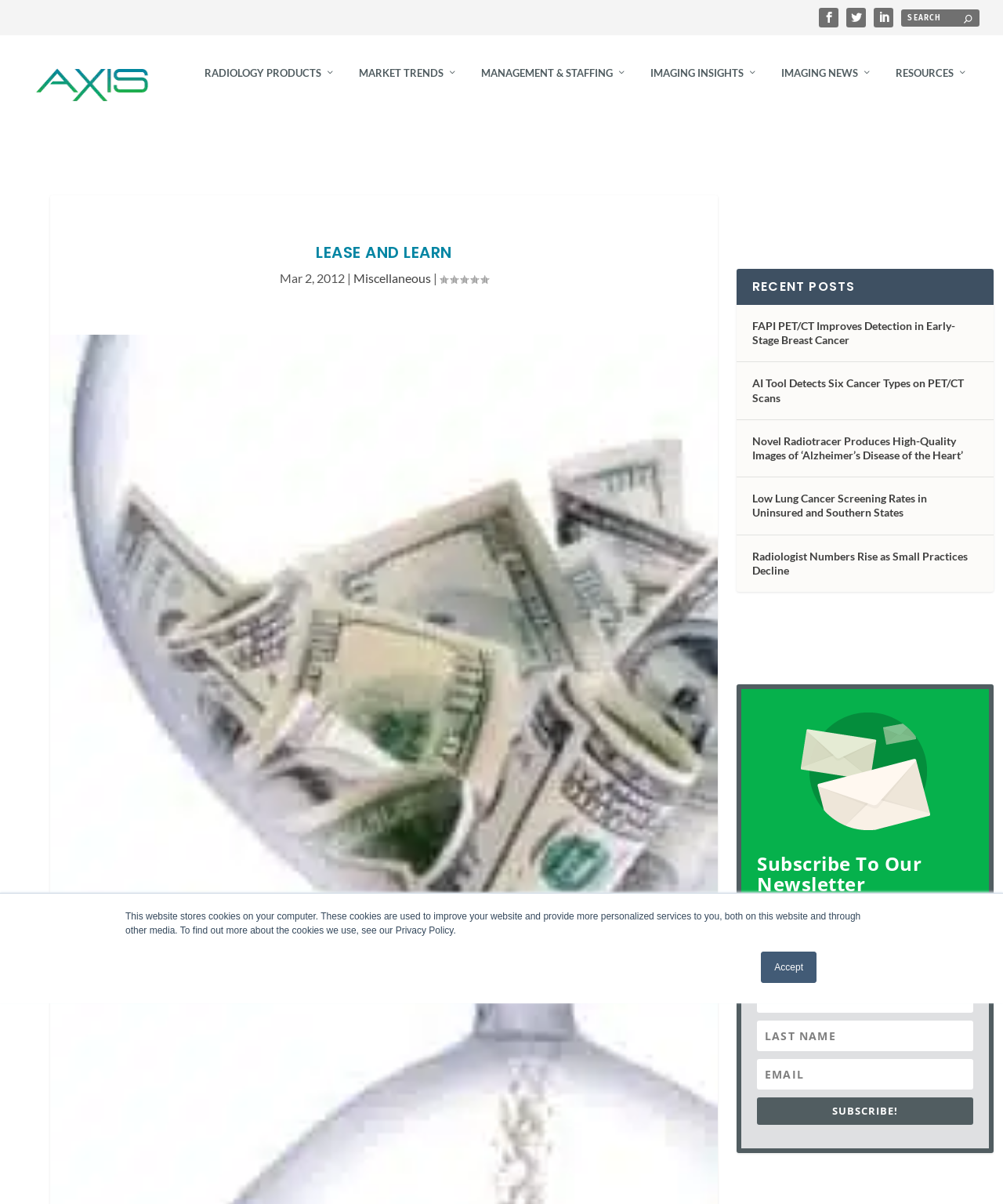Please identify the bounding box coordinates of the element's region that should be clicked to execute the following instruction: "View RADIOLOGY PRODUCTS". The bounding box coordinates must be four float numbers between 0 and 1, i.e., [left, top, right, bottom].

[0.204, 0.064, 0.334, 0.11]